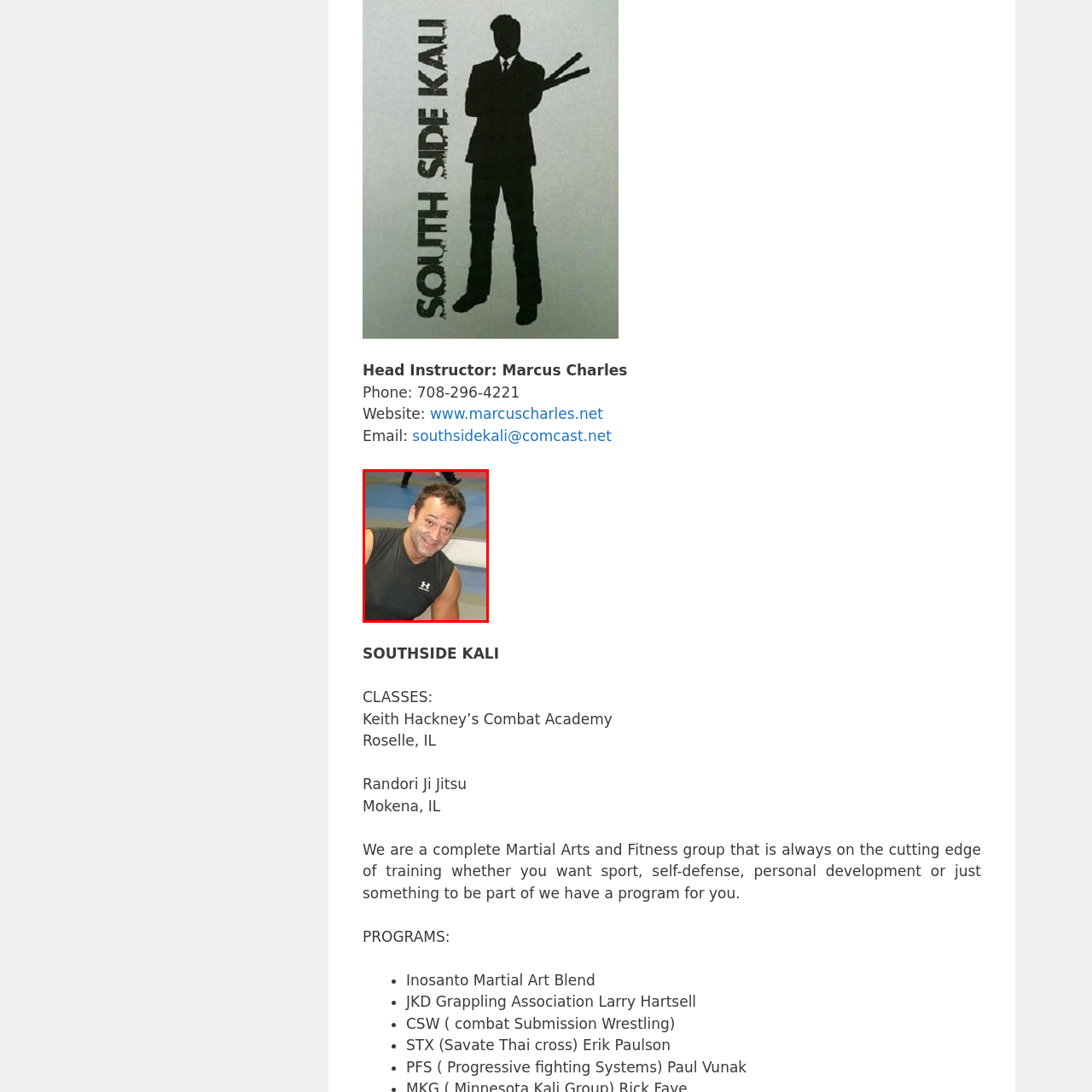What does Southside Kali offer?
Check the image inside the red boundary and answer the question using a single word or brief phrase.

Martial arts programs